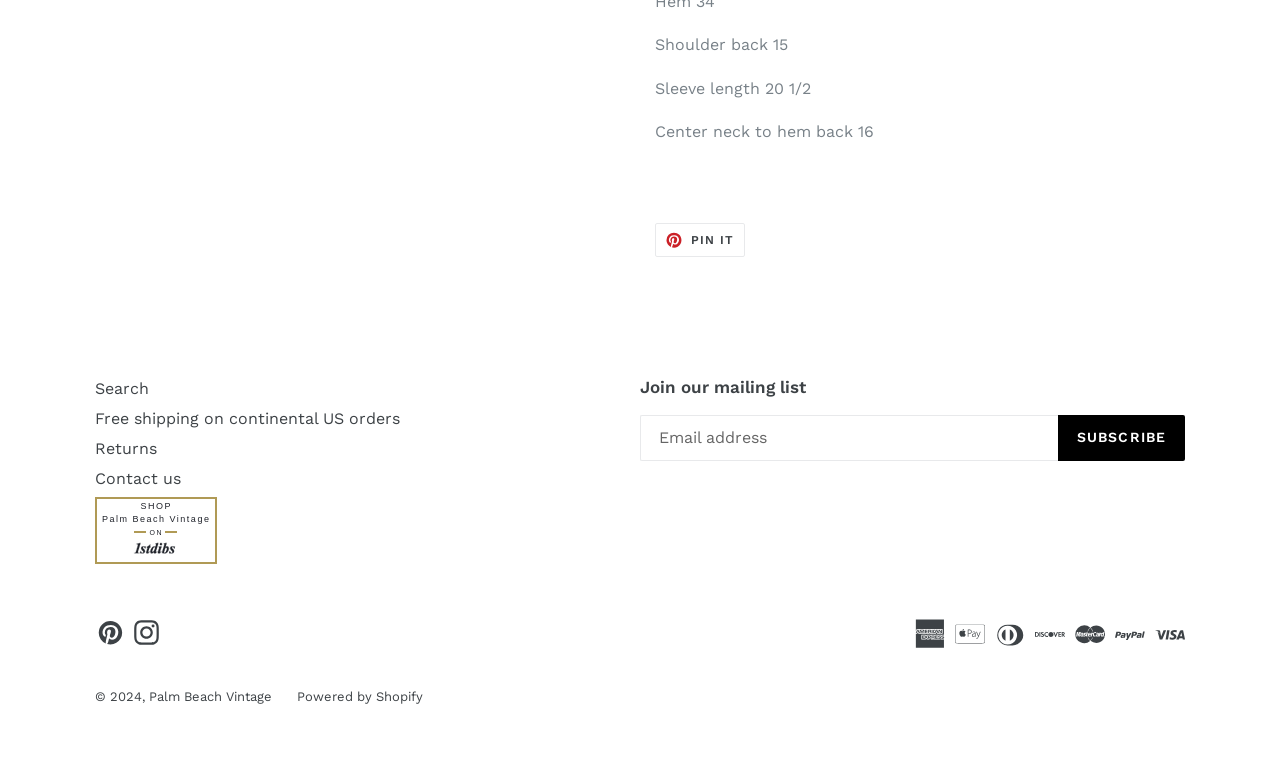Specify the bounding box coordinates for the region that must be clicked to perform the given instruction: "Pin on Pinterest".

[0.512, 0.292, 0.582, 0.337]